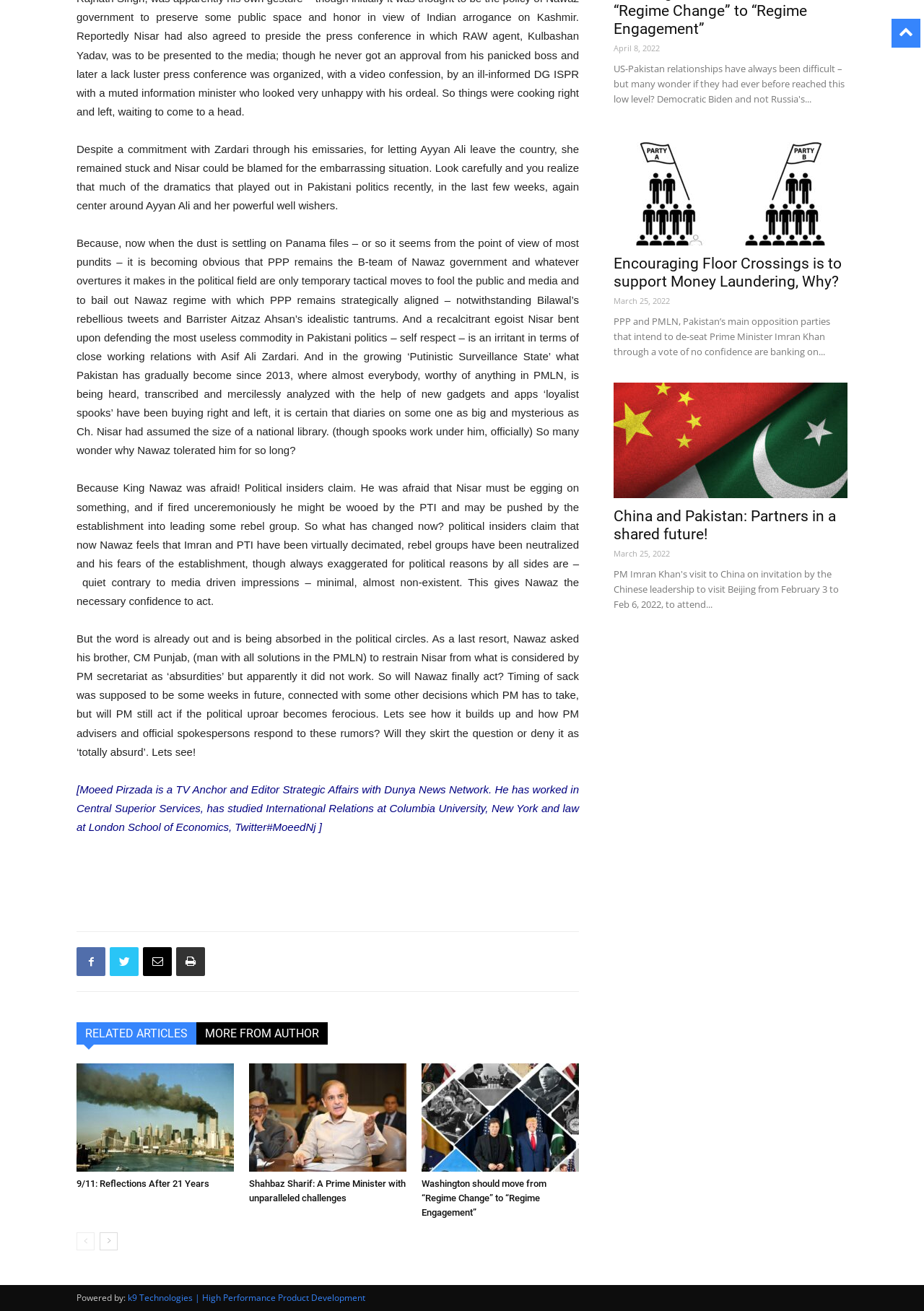Show the bounding box coordinates of the element that should be clicked to complete the task: "Read the article about Shahbaz Sharif".

[0.27, 0.811, 0.44, 0.894]